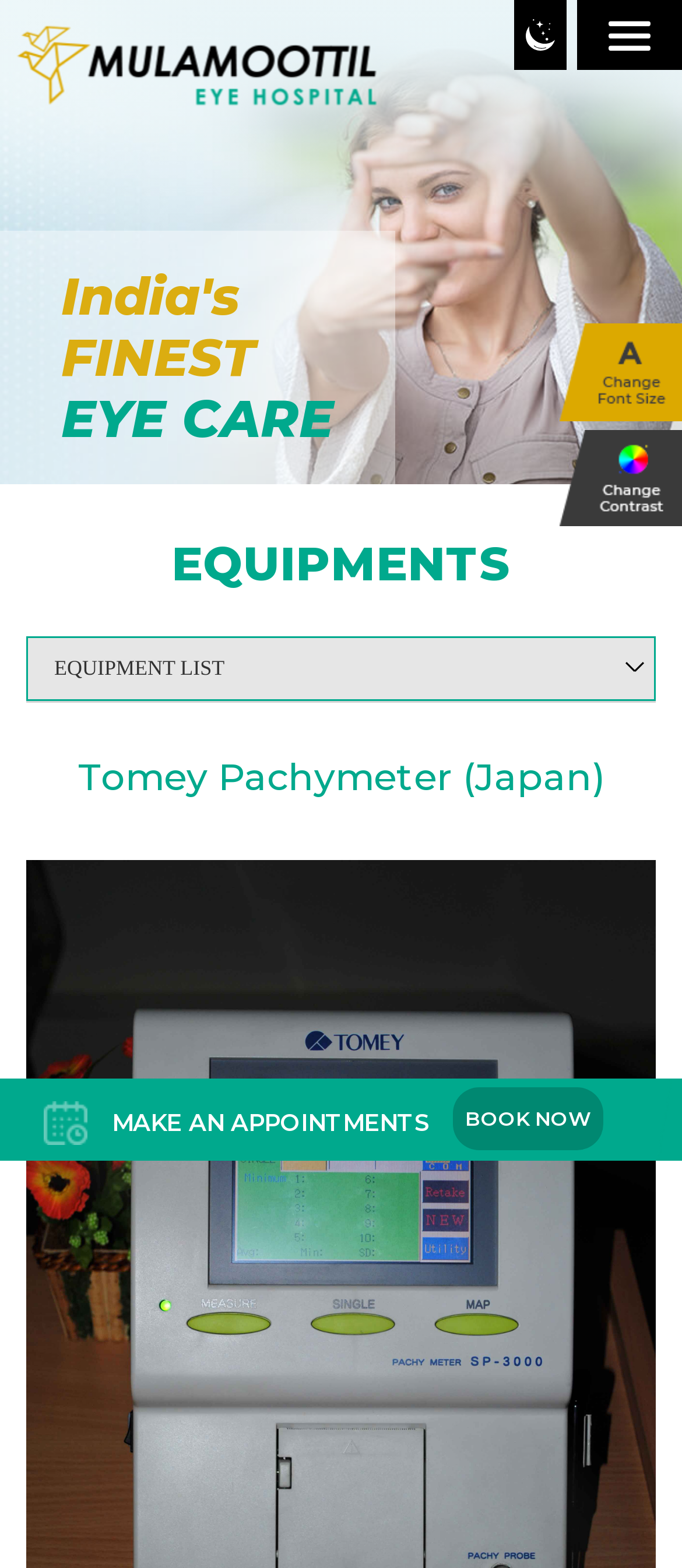Locate the bounding box for the described UI element: "Appointments". Ensure the coordinates are four float numbers between 0 and 1, formatted as [left, top, right, bottom].

[0.0, 0.268, 0.672, 0.312]